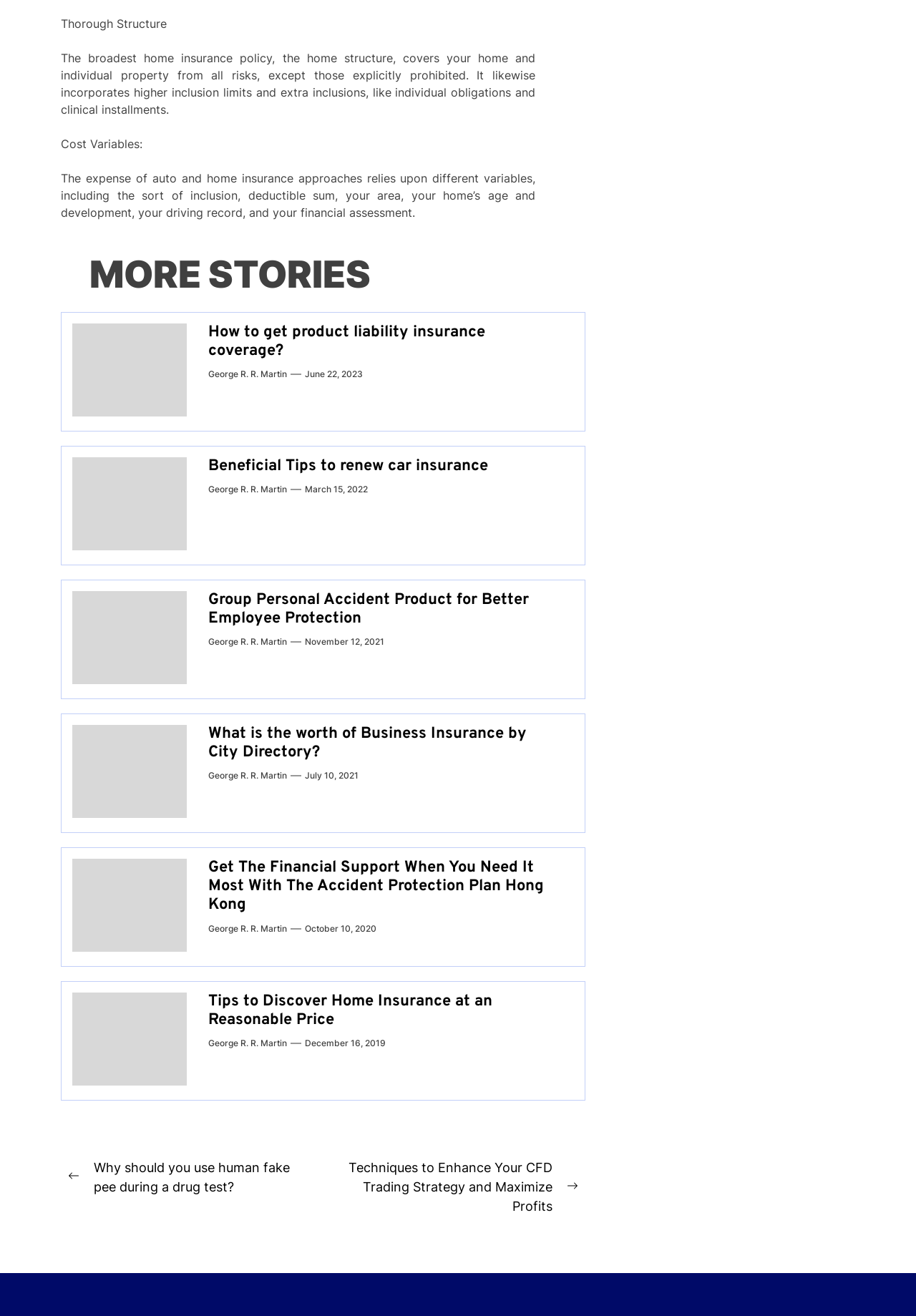Please find the bounding box coordinates of the element that you should click to achieve the following instruction: "View 'Beneficial Tips to renew car insurance'". The coordinates should be presented as four float numbers between 0 and 1: [left, top, right, bottom].

[0.227, 0.347, 0.533, 0.361]